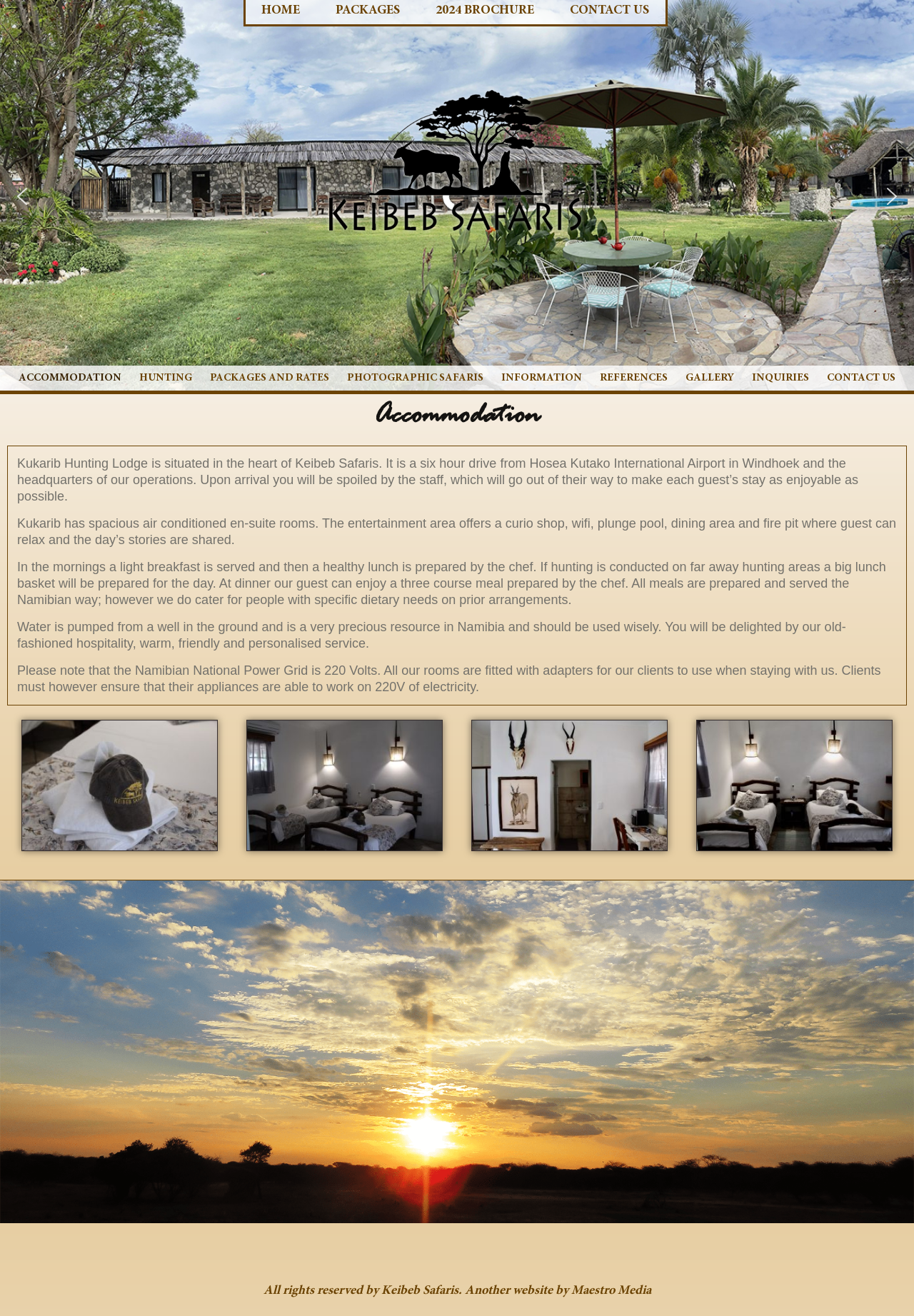Who designed the website?
Please craft a detailed and exhaustive response to the question.

I read the text at the bottom of the webpage and found that the website was designed by Maestro Media.